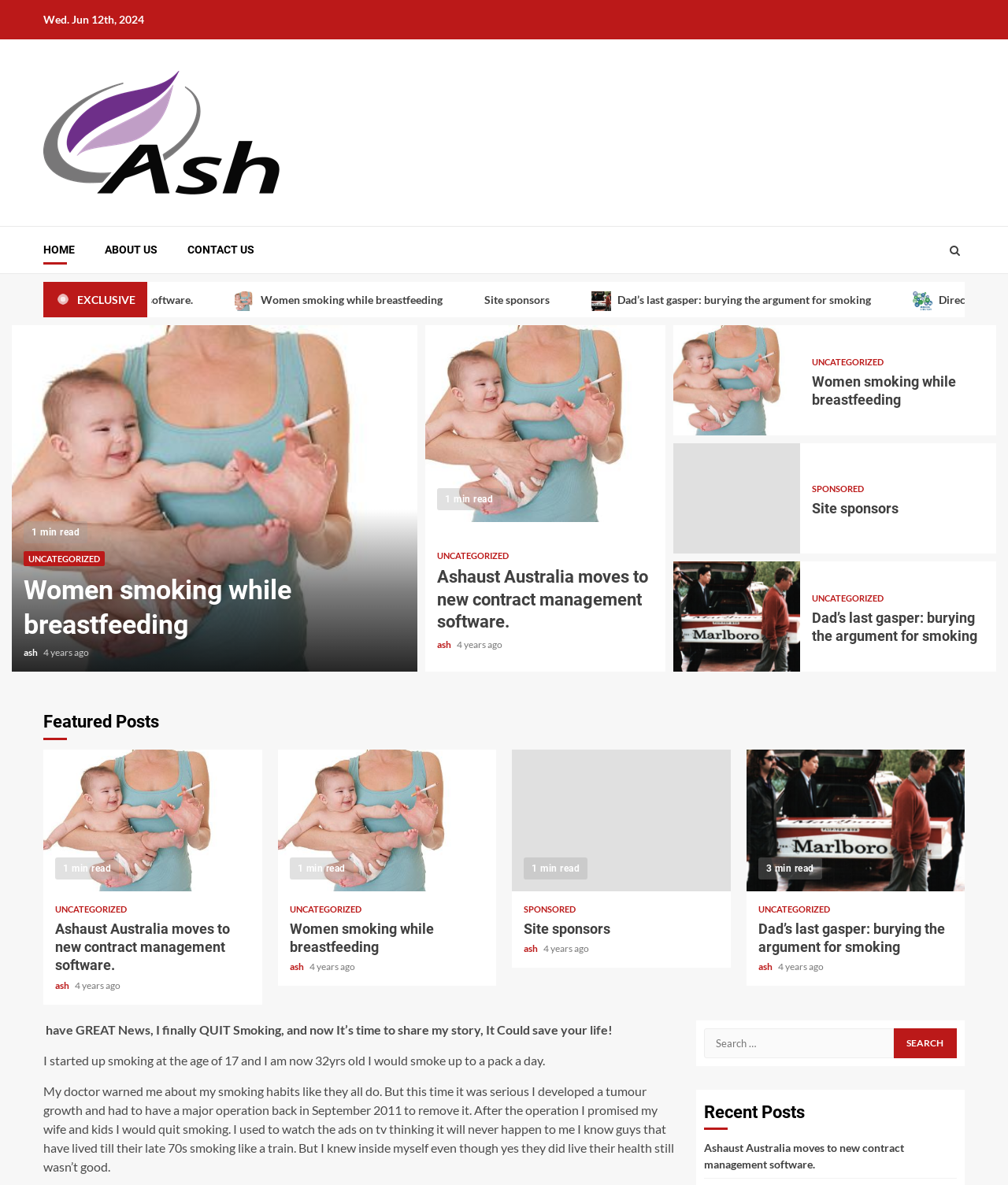Determine the bounding box coordinates of the region that needs to be clicked to achieve the task: "Check Recent Posts".

[0.698, 0.929, 0.949, 0.955]